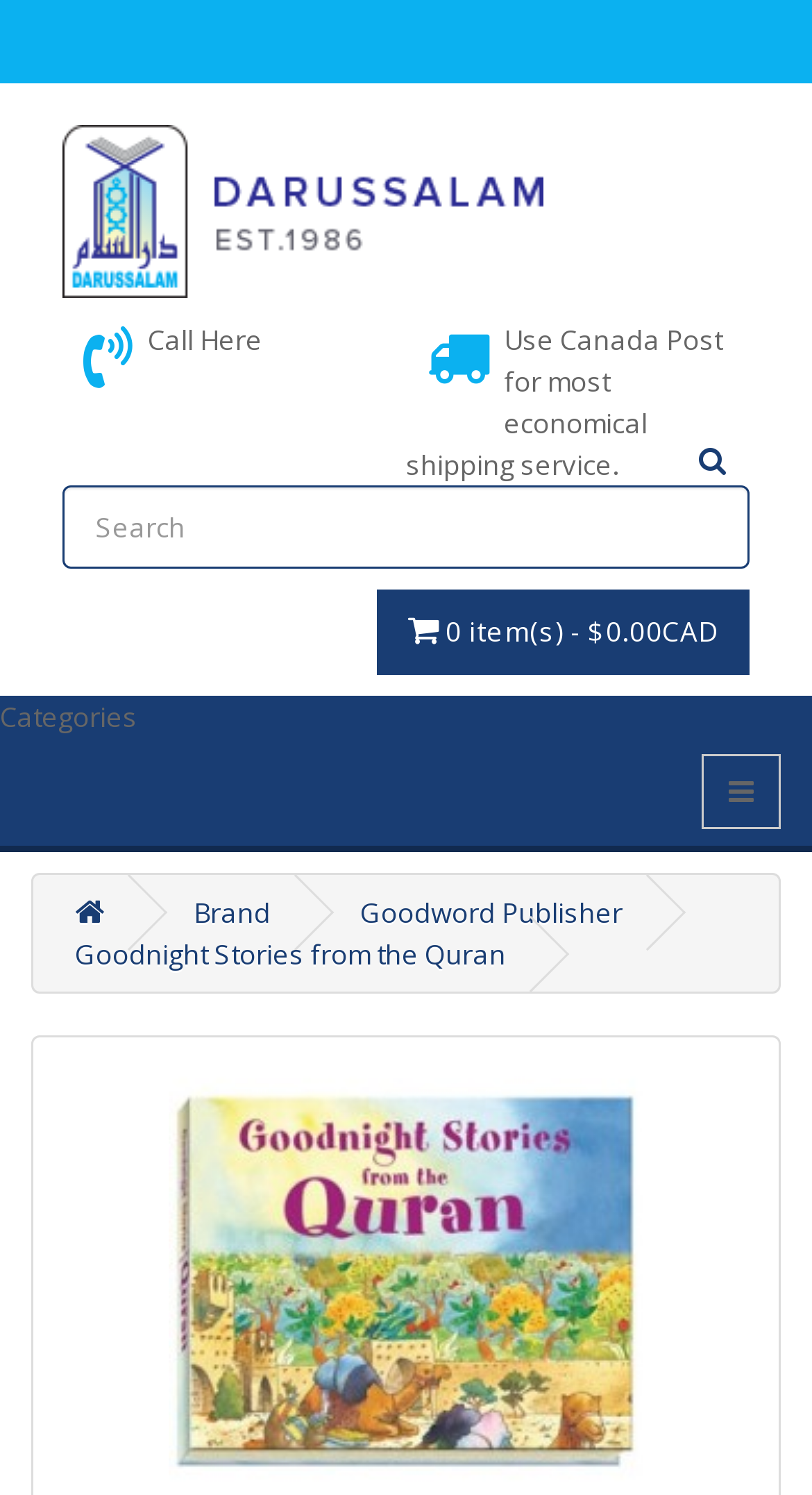Generate the text content of the main heading of the webpage.

GOODNIGHT STORIES FROM THE QURAN